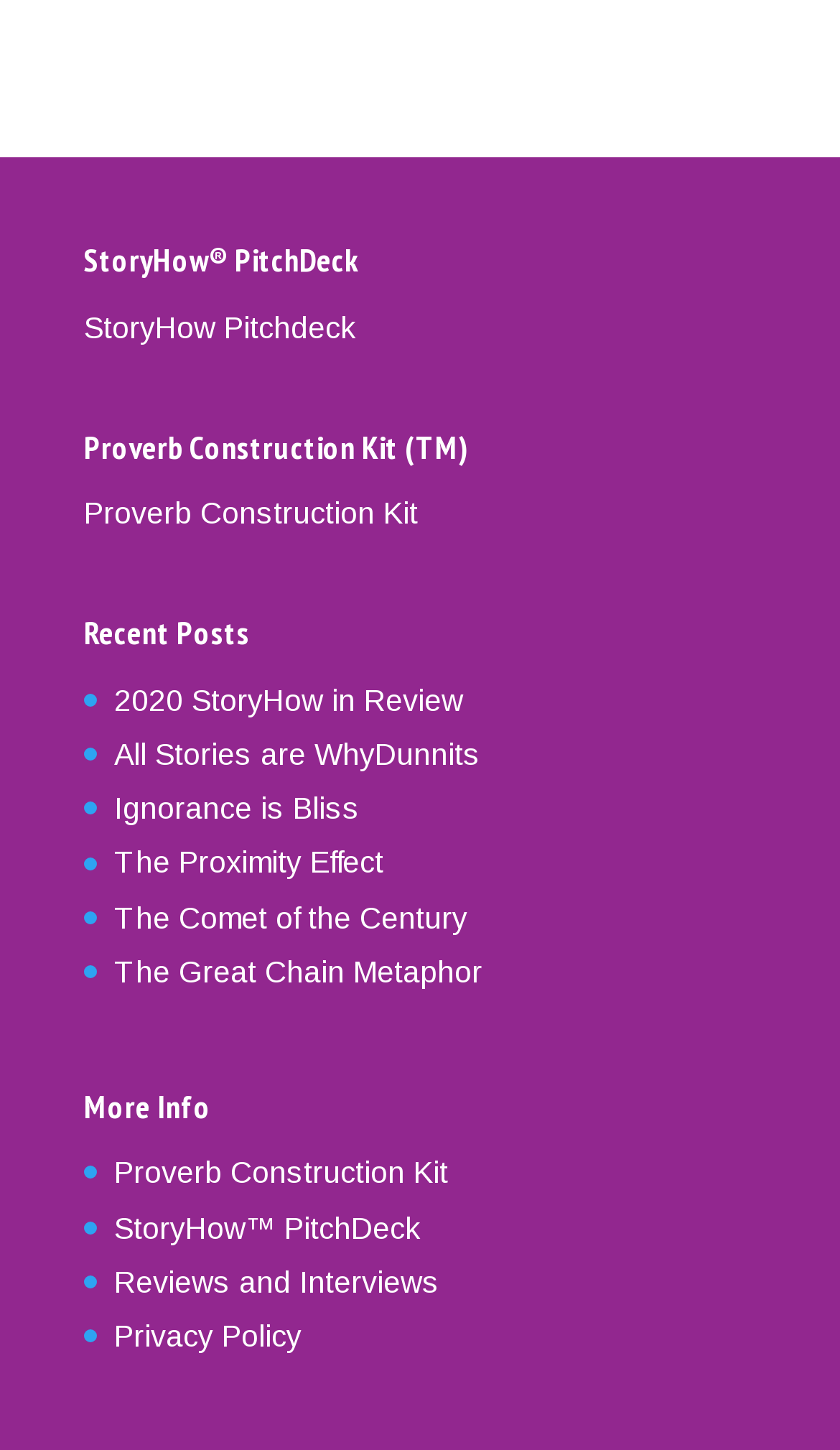What is the last link on the webpage?
From the image, respond using a single word or phrase.

Privacy Policy